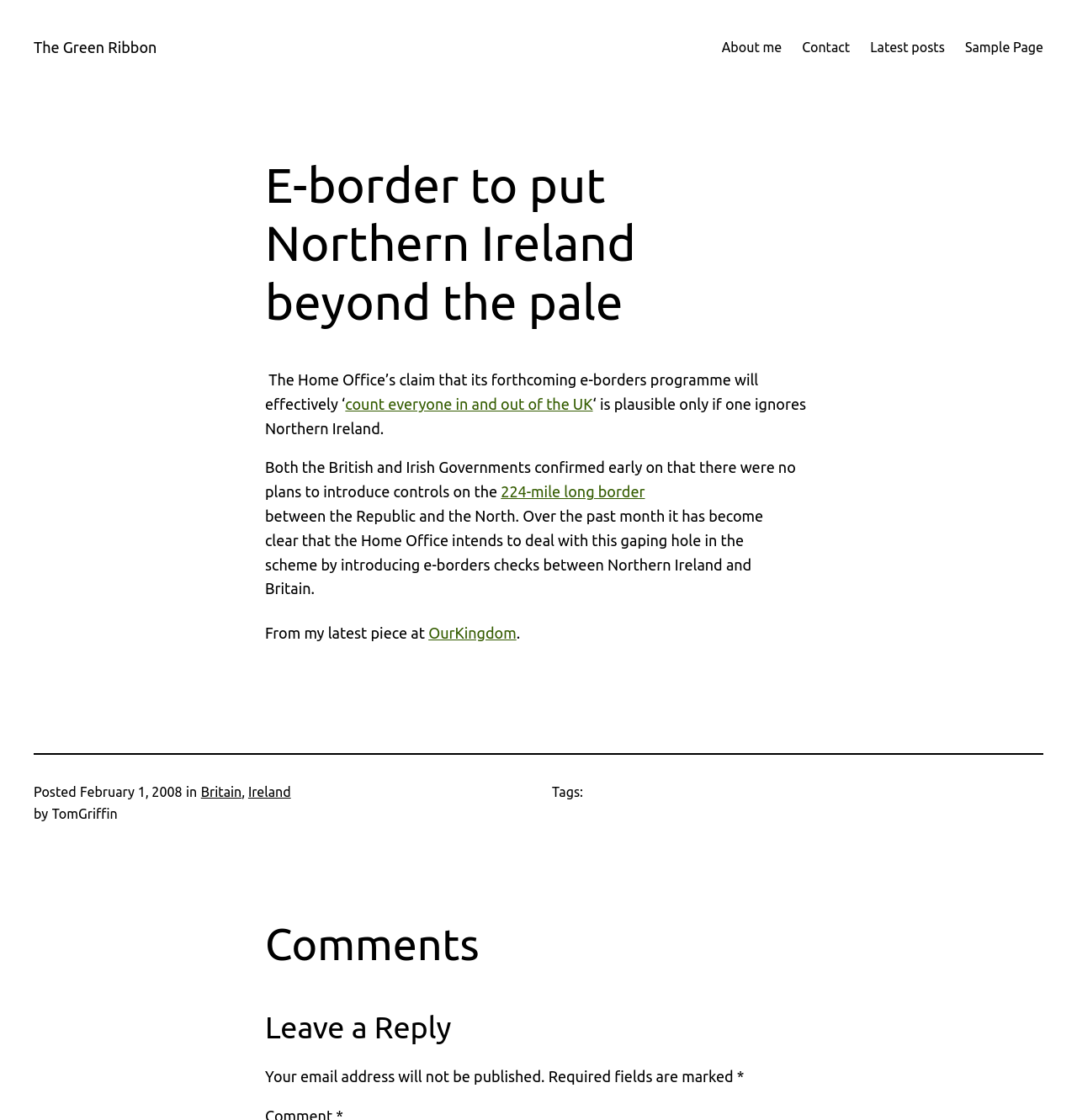Extract the primary header of the webpage and generate its text.

E-border to put Northern Ireland beyond the pale